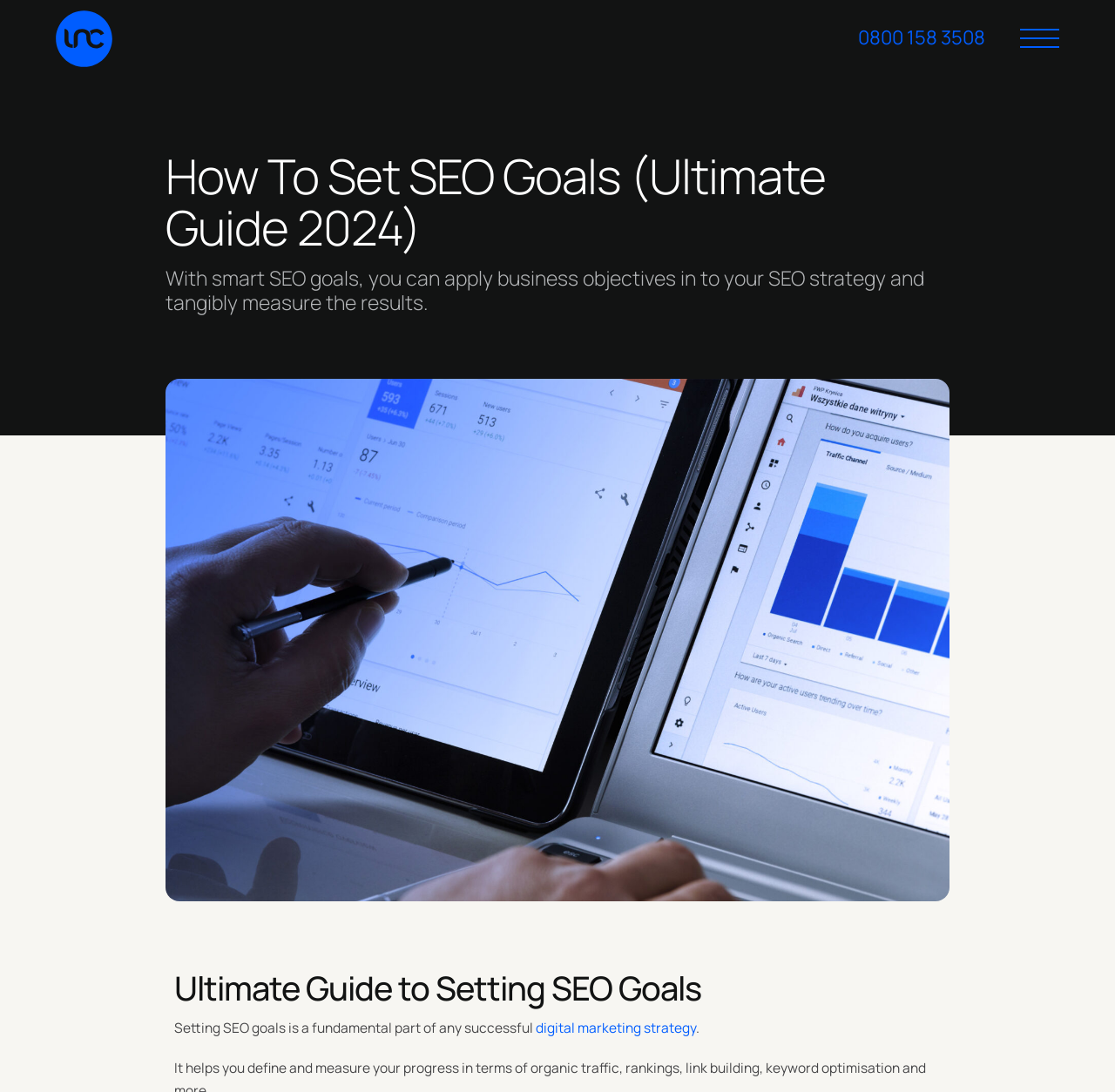Extract the bounding box for the UI element that matches this description: "alt="Inc Studio logo blue circle"".

[0.05, 0.009, 0.101, 0.061]